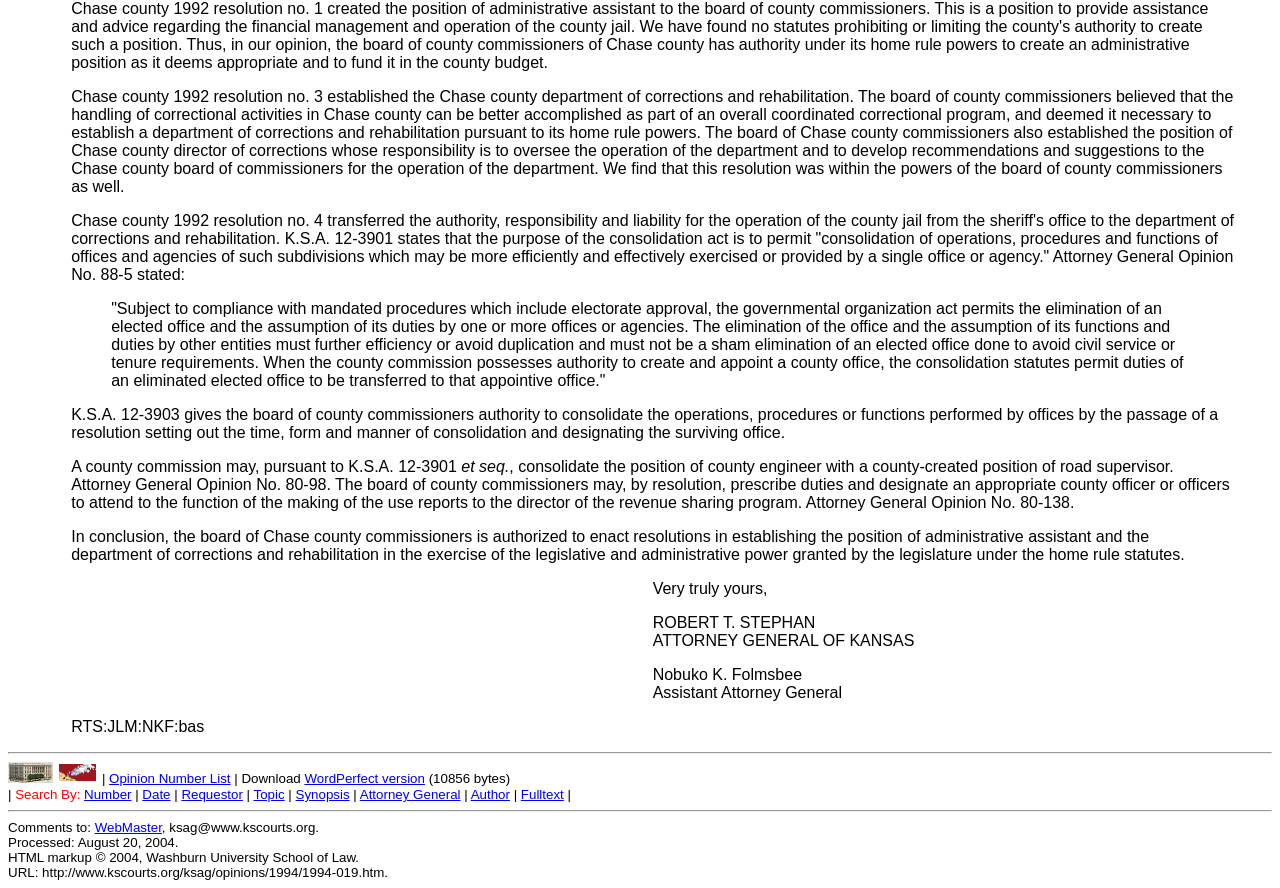Using the element description provided, determine the bounding box coordinates in the format (top-left x, top-left y, bottom-right x, bottom-right y). Ensure that all values are floating point numbers between 0 and 1. Element description: Attorney General

[0.281, 0.886, 0.36, 0.903]